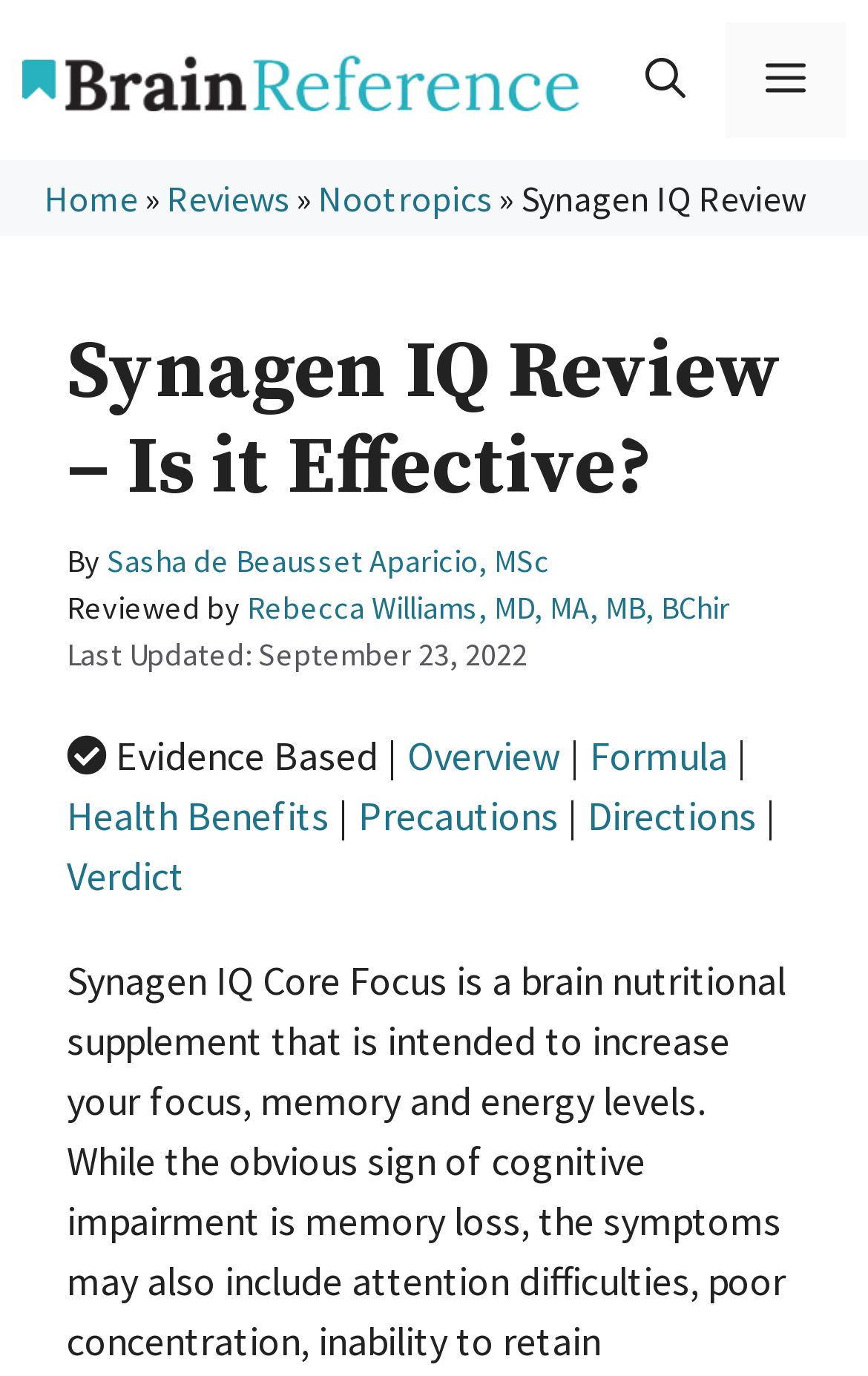Give a one-word or phrase response to the following question: Who wrote the Synagen IQ Review?

Sasha de Beausset Aparicio, MSc